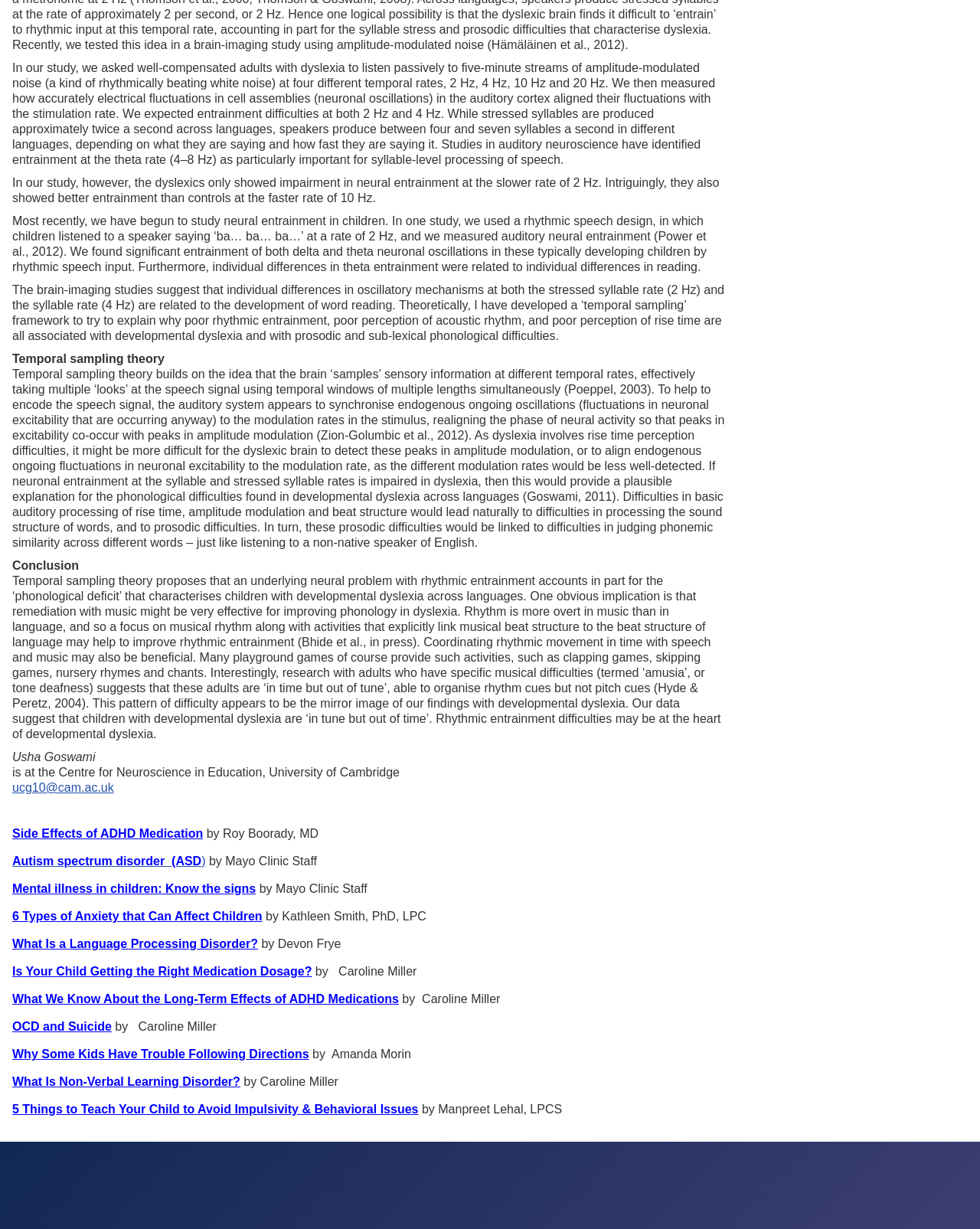Identify the bounding box coordinates of the element that should be clicked to fulfill this task: "Read the article 'Side Effects of ADHD Medication'". The coordinates should be provided as four float numbers between 0 and 1, i.e., [left, top, right, bottom].

[0.012, 0.673, 0.207, 0.683]